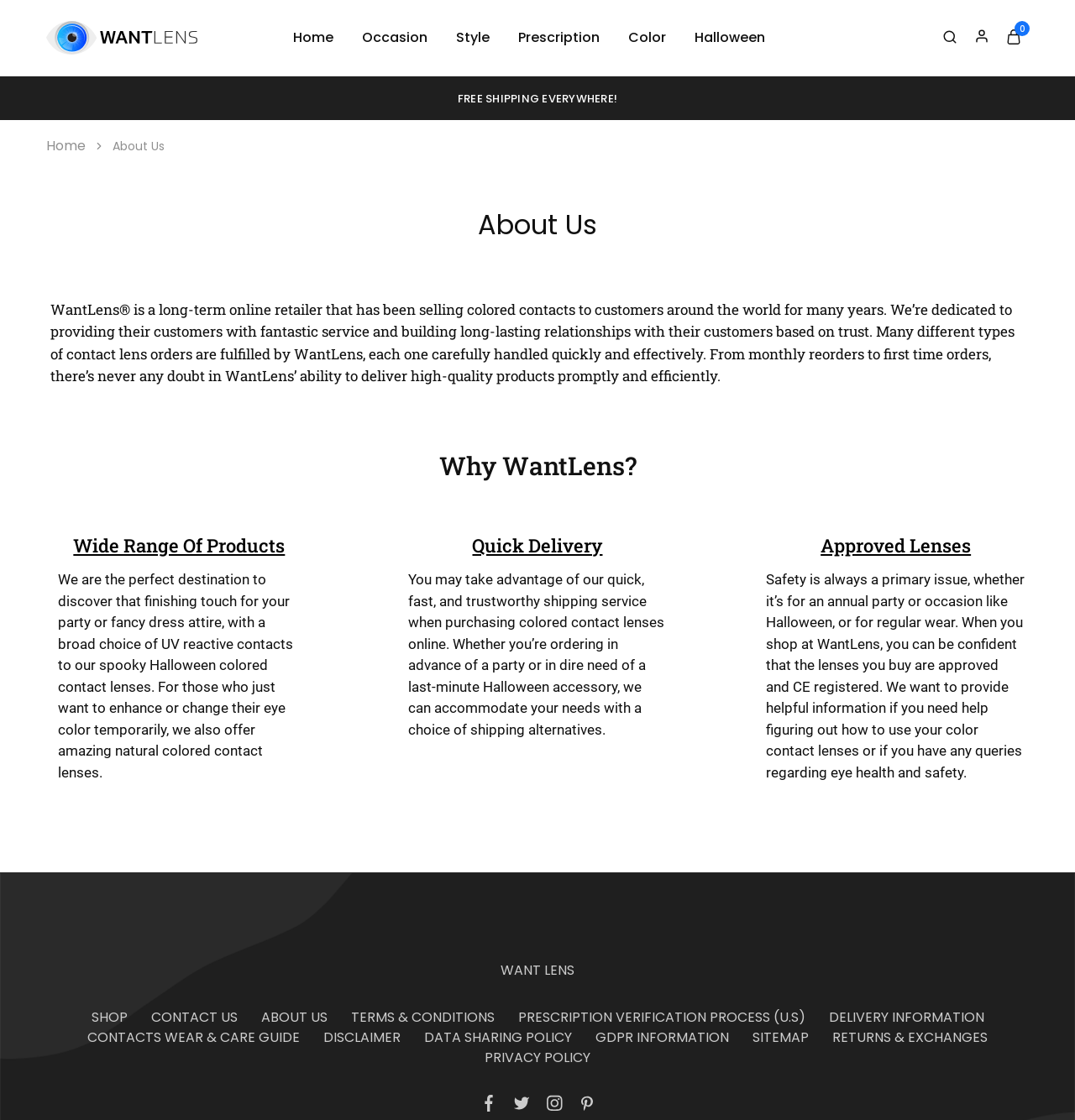Please find the bounding box coordinates of the element's region to be clicked to carry out this instruction: "Click on the 'Home' link".

[0.27, 0.025, 0.312, 0.042]